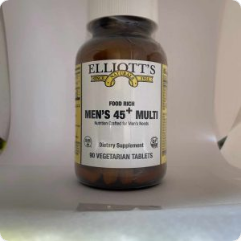Respond to the following query with just one word or a short phrase: 
What is the target age group for this dietary supplement?

Men over 45